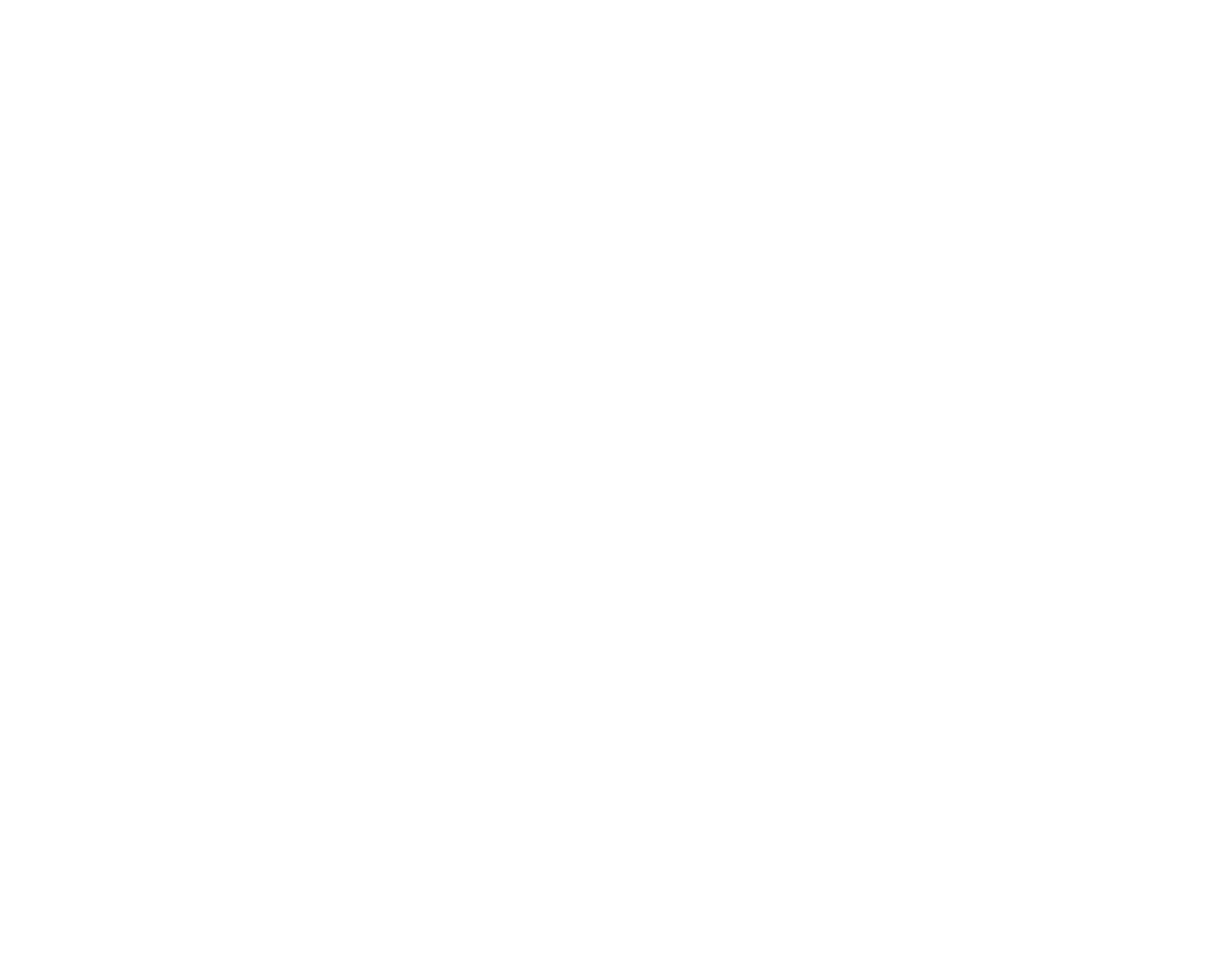Determine the bounding box coordinates of the UI element described below. Use the format (top-left x, top-left y, bottom-right x, bottom-right y) with floating point numbers between 0 and 1: About us

[0.308, 0.733, 0.355, 0.759]